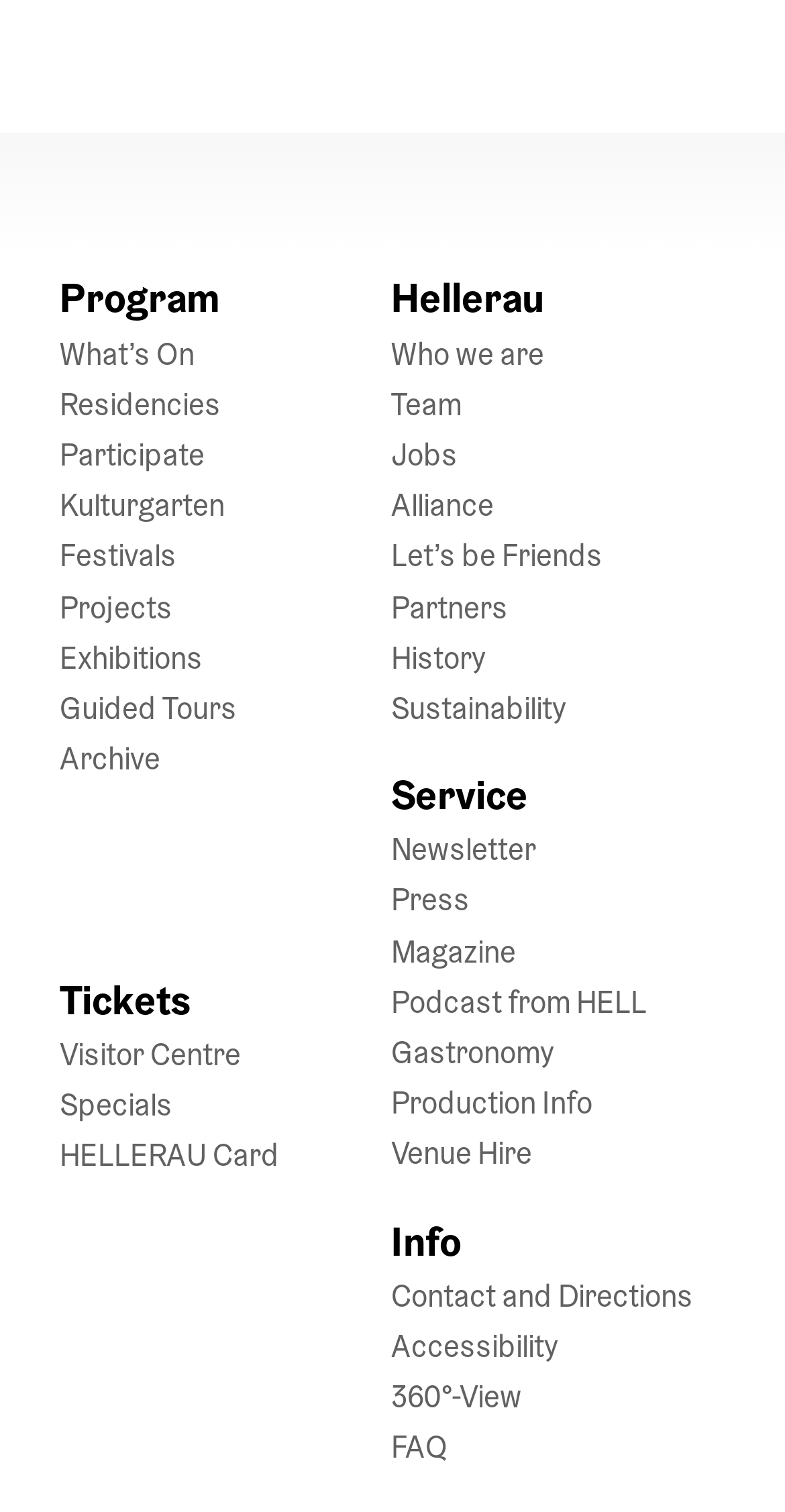Find the bounding box coordinates of the element you need to click on to perform this action: 'Visit the 'What’s On' page'. The coordinates should be represented by four float values between 0 and 1, in the format [left, top, right, bottom].

[0.076, 0.22, 0.248, 0.246]